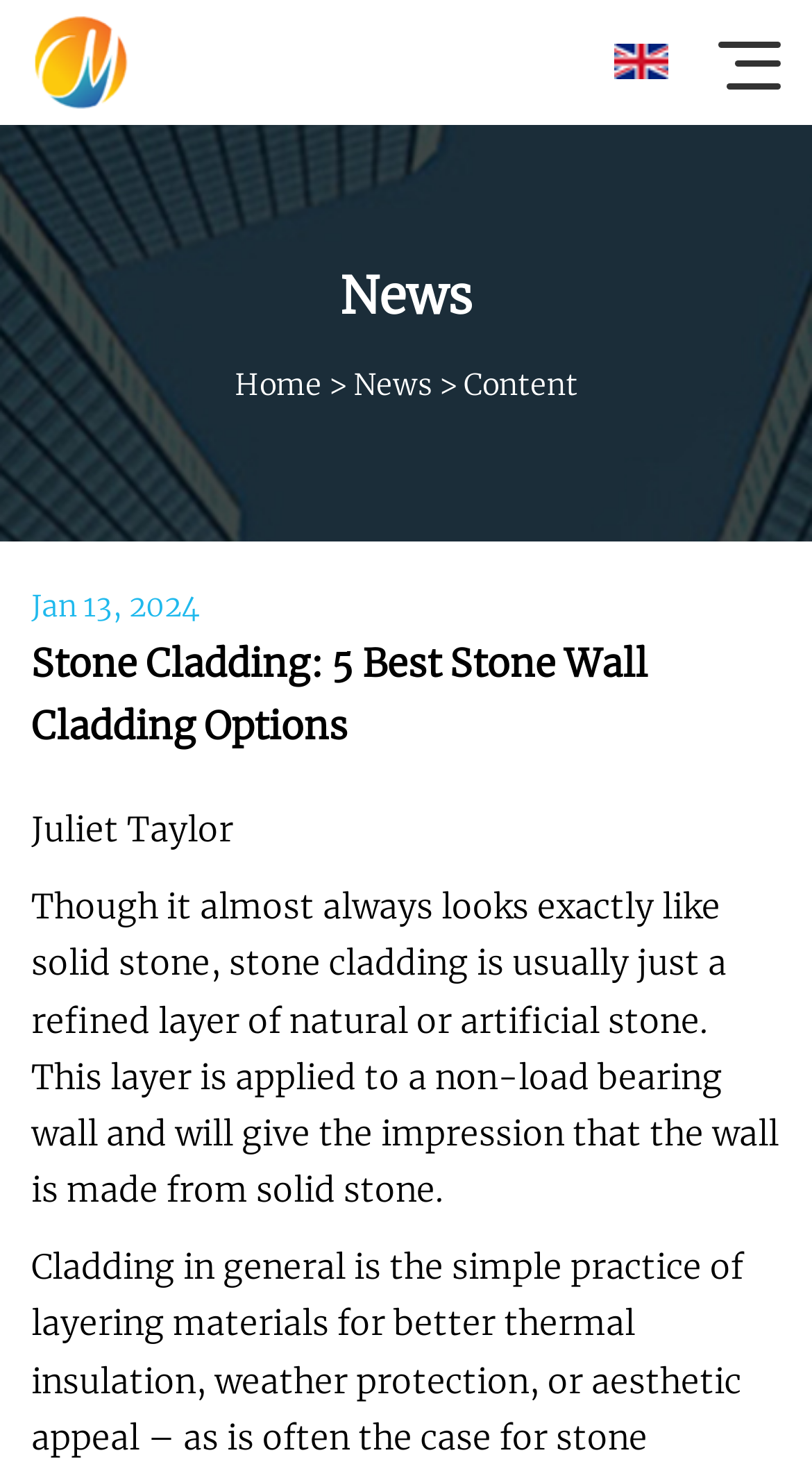Please identify the primary heading on the webpage and return its text.

Stone Cladding: 5 Best Stone Wall Cladding Options